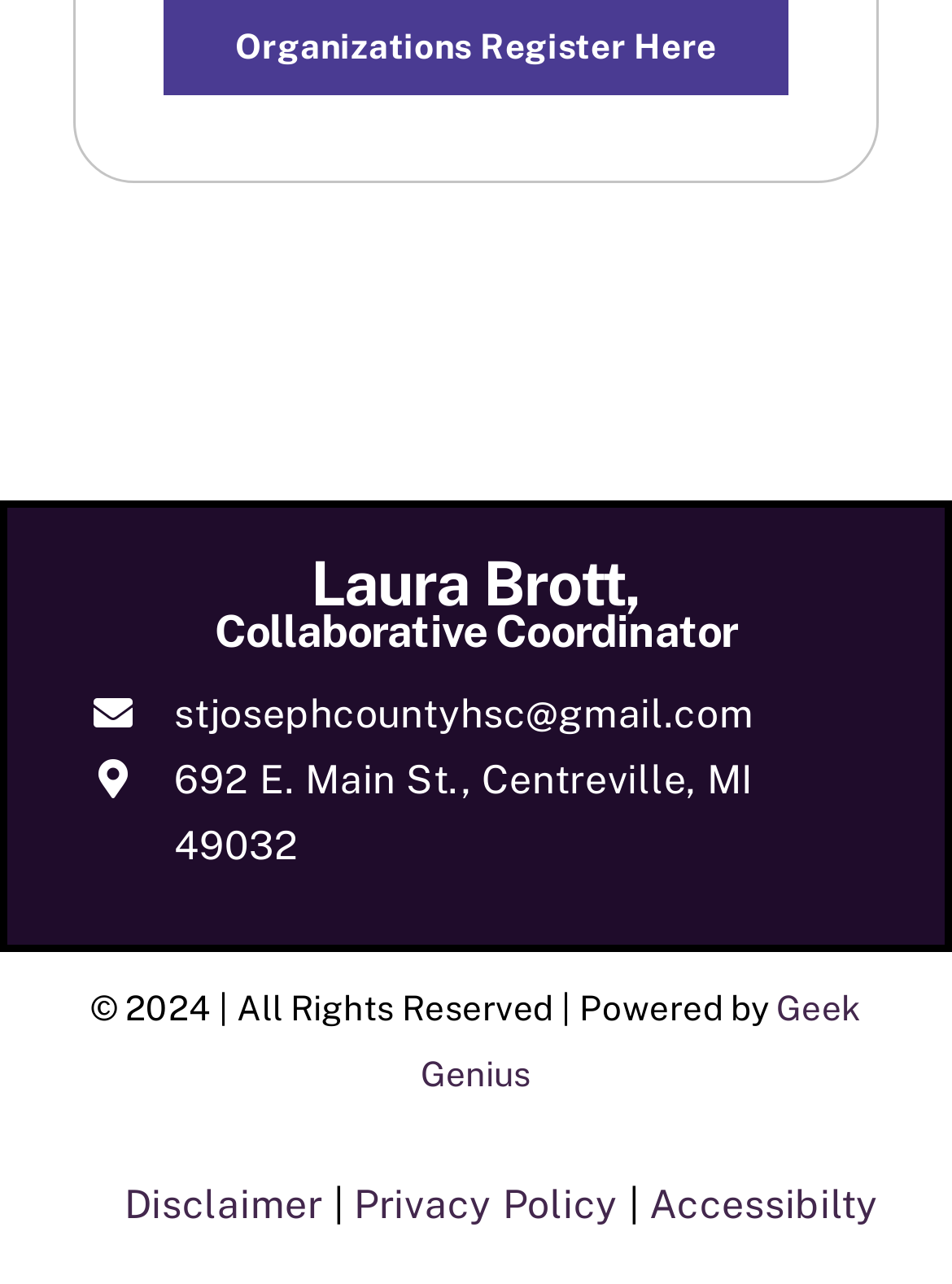Locate the bounding box coordinates for the element described below: "Build tests". The coordinates must be four float values between 0 and 1, formatted as [left, top, right, bottom].

None